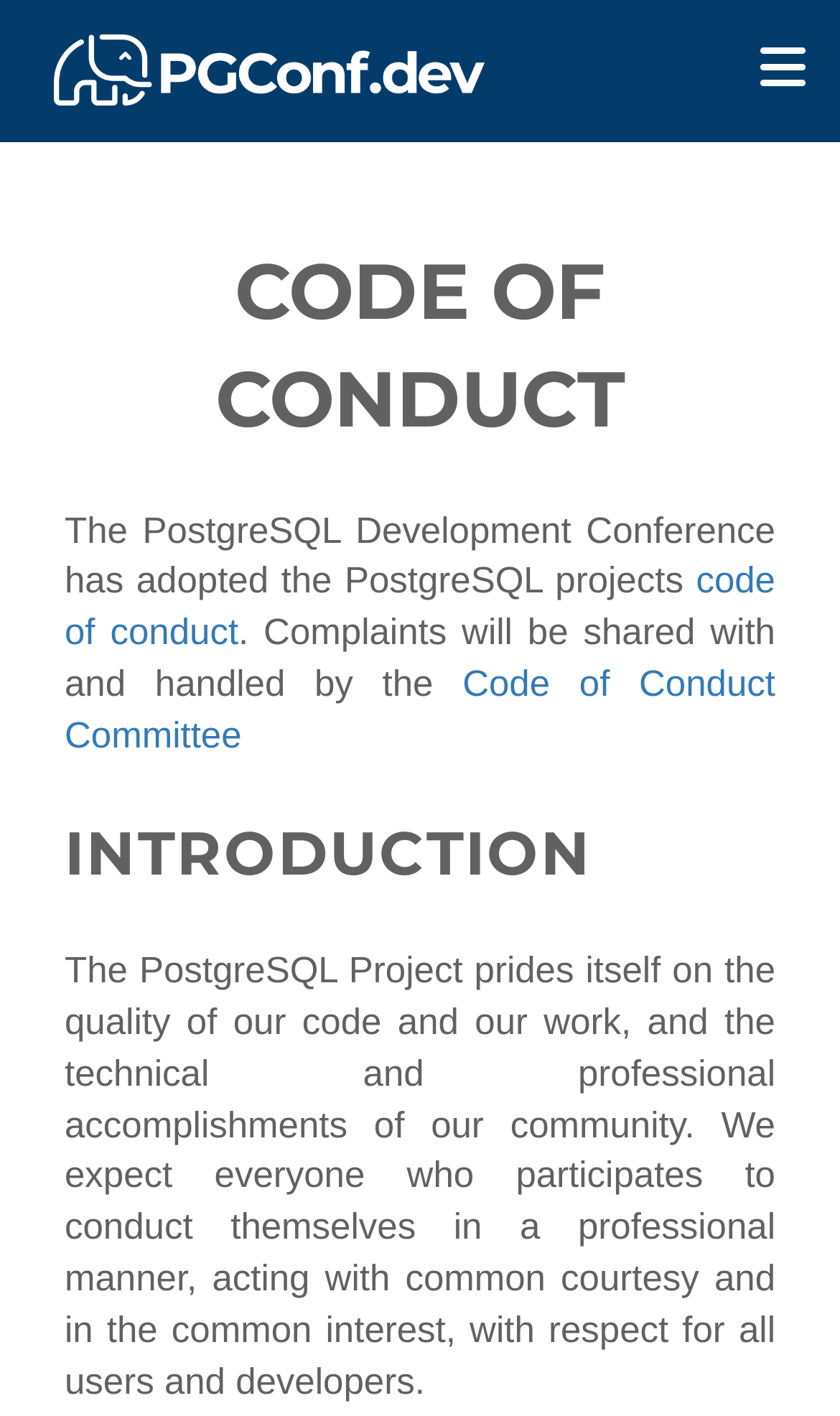What is the expected behavior of participants?
Refer to the image and provide a one-word or short phrase answer.

Professional manner